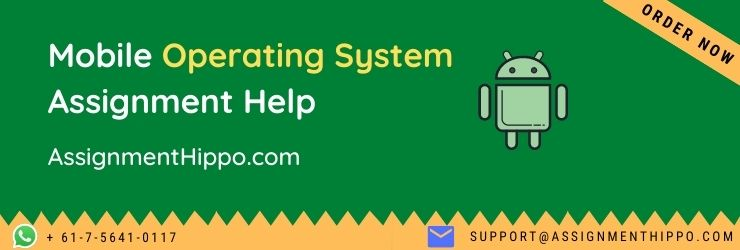Explain what is happening in the image with elaborate details.

The image prominently features a colorful promotional banner for mobile operating system assignment help. The background is a vibrant green, enhancing the visibility of the text and graphics. Central to the design is the bold heading "Mobile Operating System Assignment Help," emphasizing the service provided. Below this, the website URL "AssignmentHippo.com" invites viewers to access further assistance. 

On the right side of the banner, an animated Android robot character adds a playful touch, symbolizing the focus on mobile operating systems. The banner also includes a call-to-action button labeled "ORDER NOW" in a bright orange, encouraging immediate engagement. Additionally, contact information is displayed at the bottom, featuring a phone number and an email address for support, catering to users seeking prompt assistance with their assignments. The overall layout is designed to be eye-catching and informative, aiming to attract students in need of help with mobile OS-related tasks.